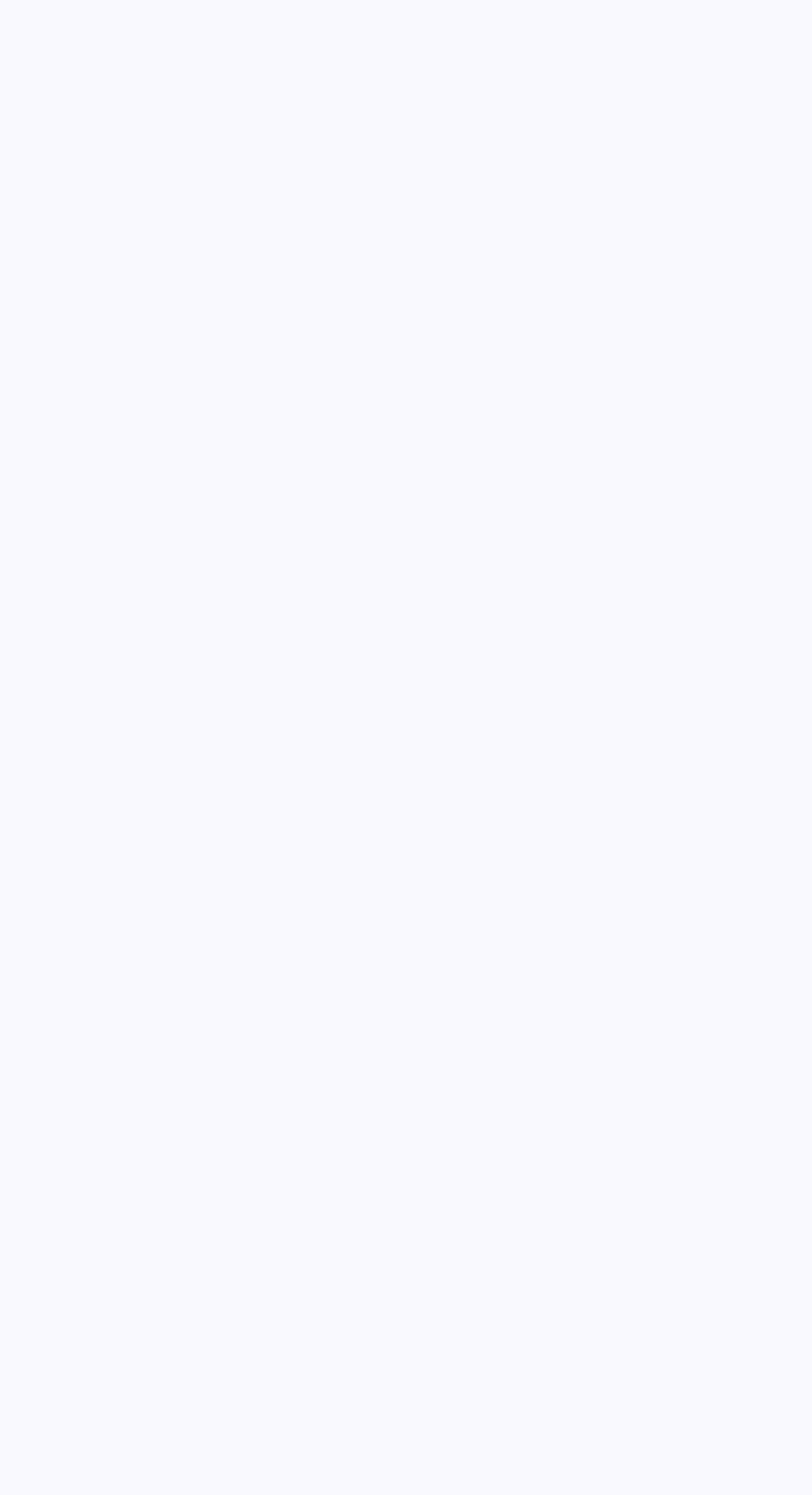Respond to the question below with a single word or phrase:
How many links are available under the 'Menu' heading?

10